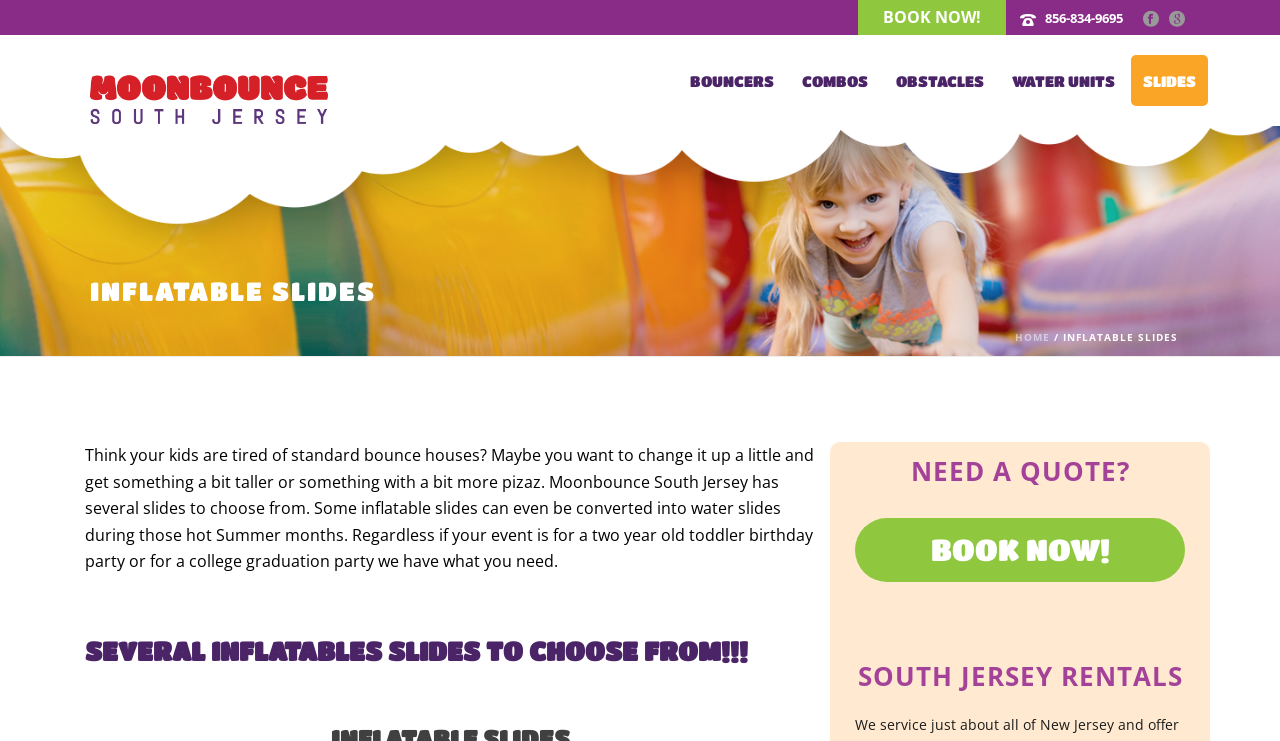Please determine the bounding box coordinates for the UI element described as: "856-834-9695".

[0.816, 0.012, 0.877, 0.036]